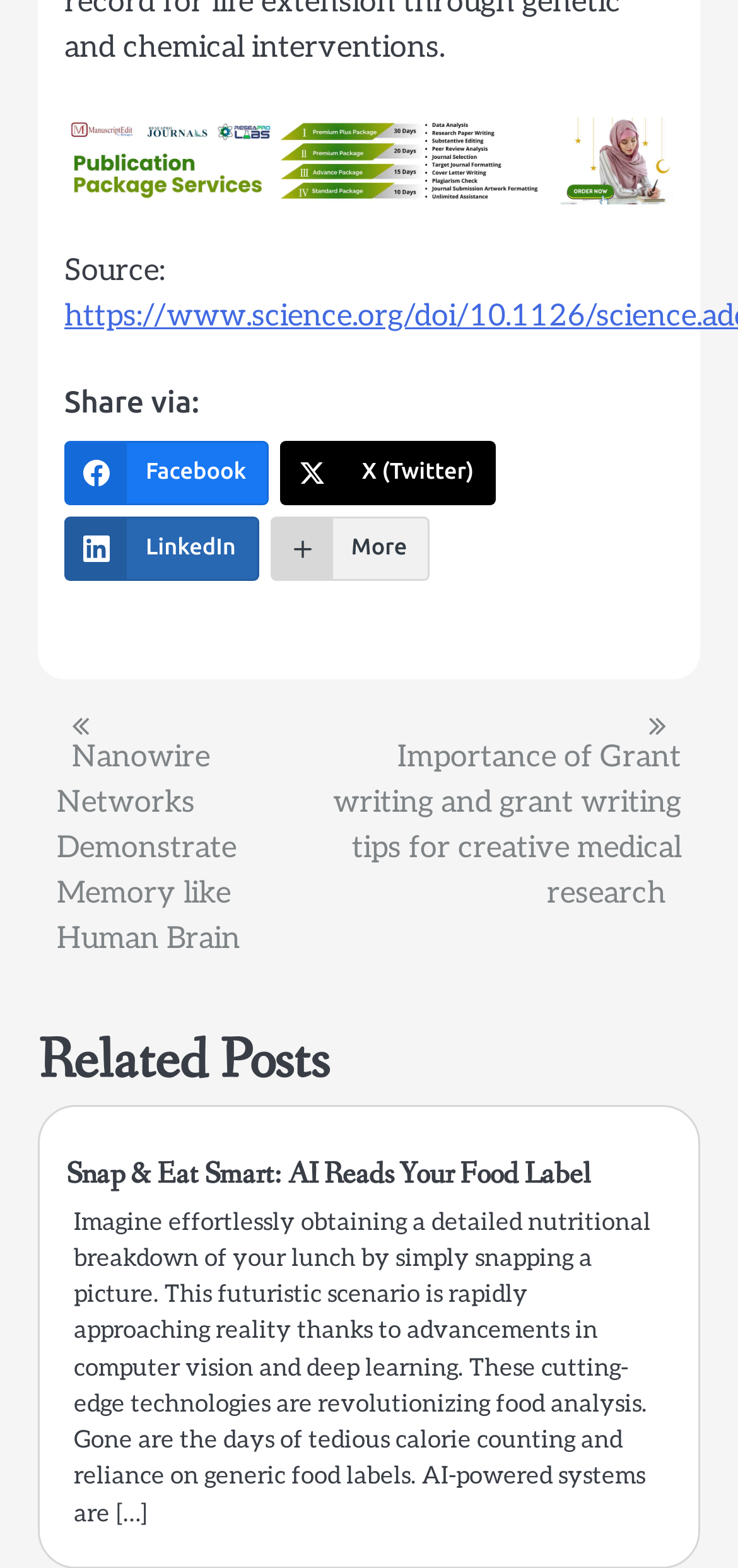What is the purpose of the AI-powered system?
Please provide an in-depth and detailed response to the question.

I analyzed the static text under the 'Related Posts' section, which describes the AI-powered system as being able to obtain a detailed nutritional breakdown of food by simply snapping a picture of the food label.